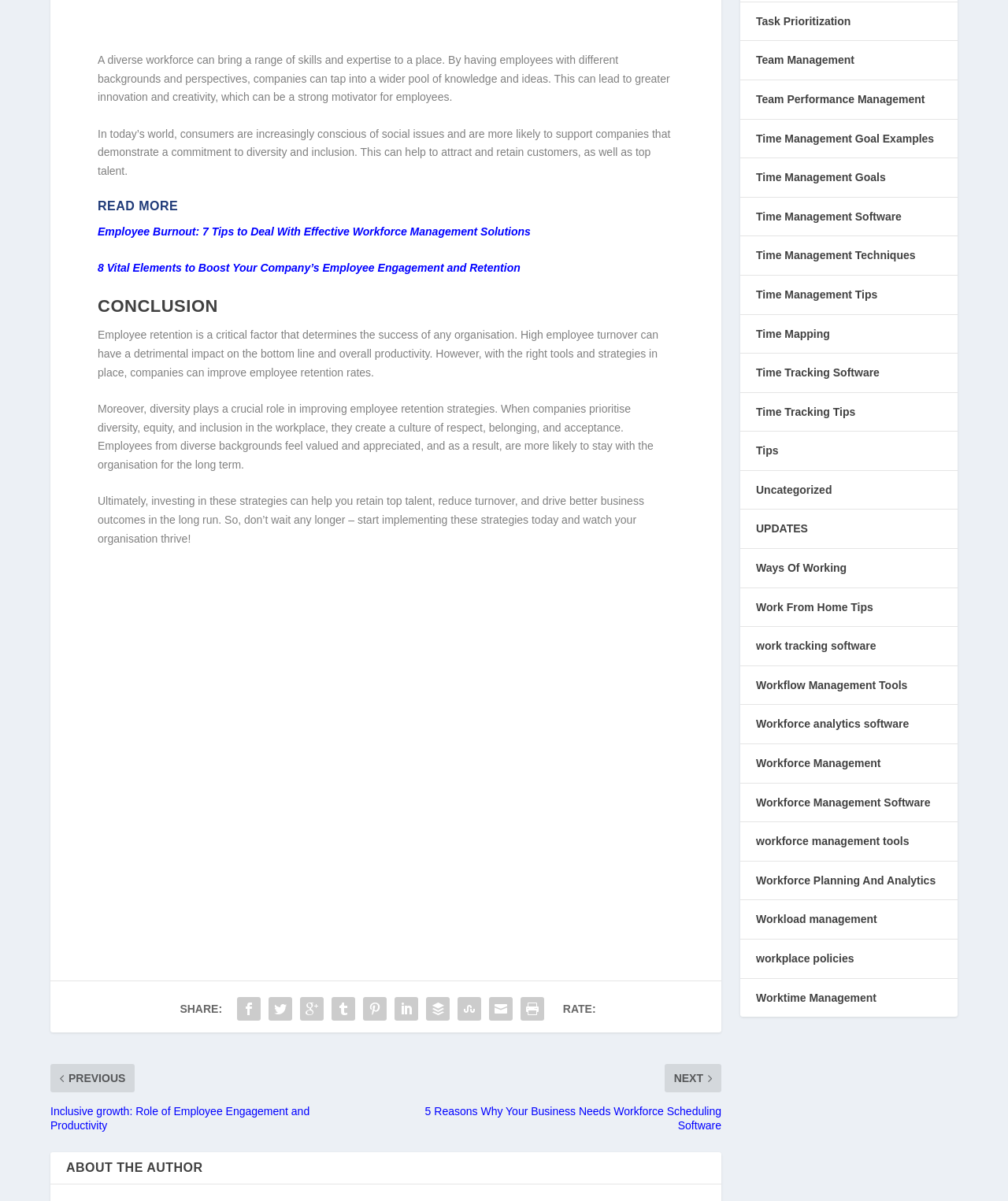Give a concise answer of one word or phrase to the question: 
What is the main topic of this webpage?

Employee retention